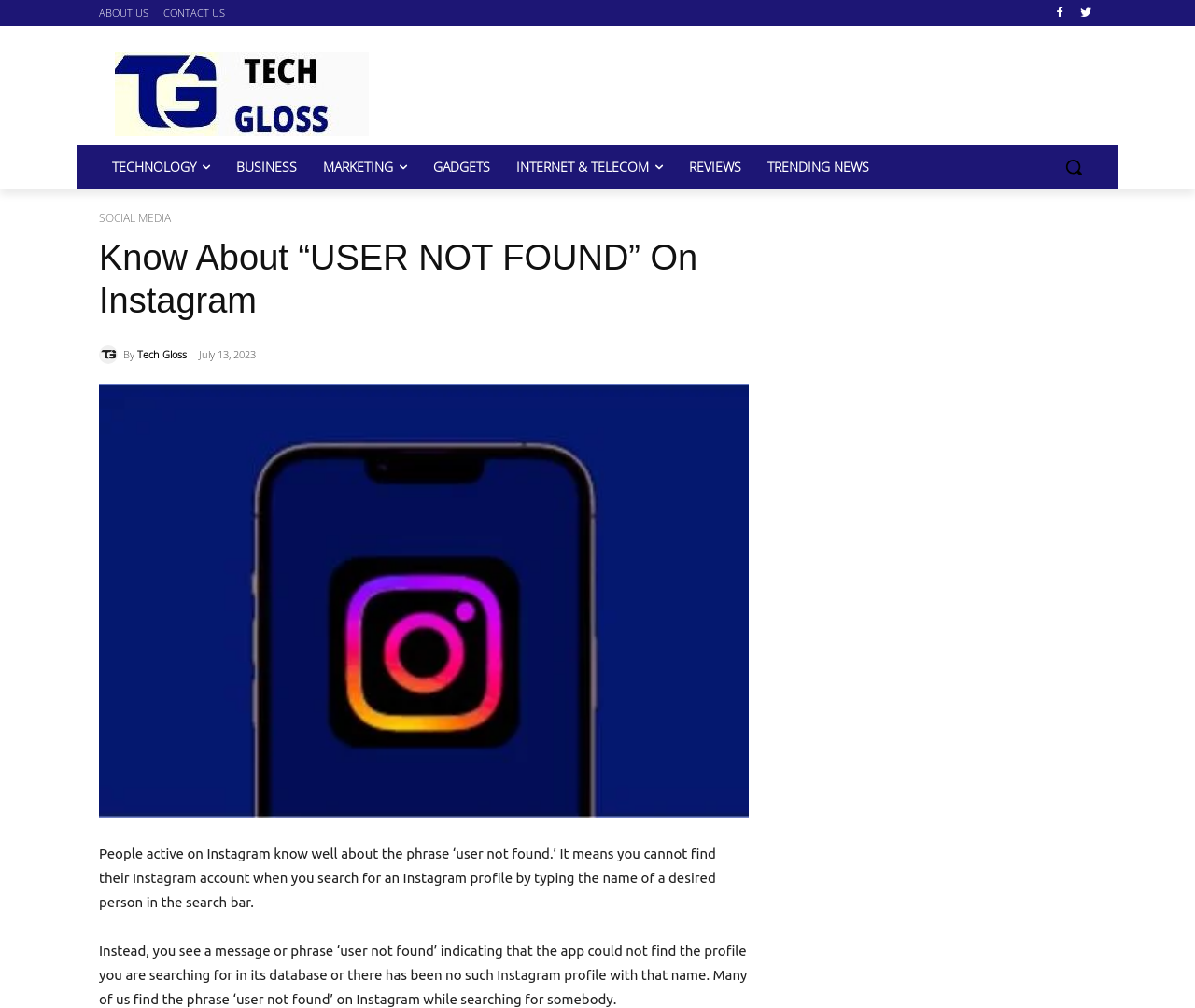Determine the bounding box coordinates of the region that needs to be clicked to achieve the task: "Go to TECHNOLOGY page".

[0.083, 0.144, 0.187, 0.188]